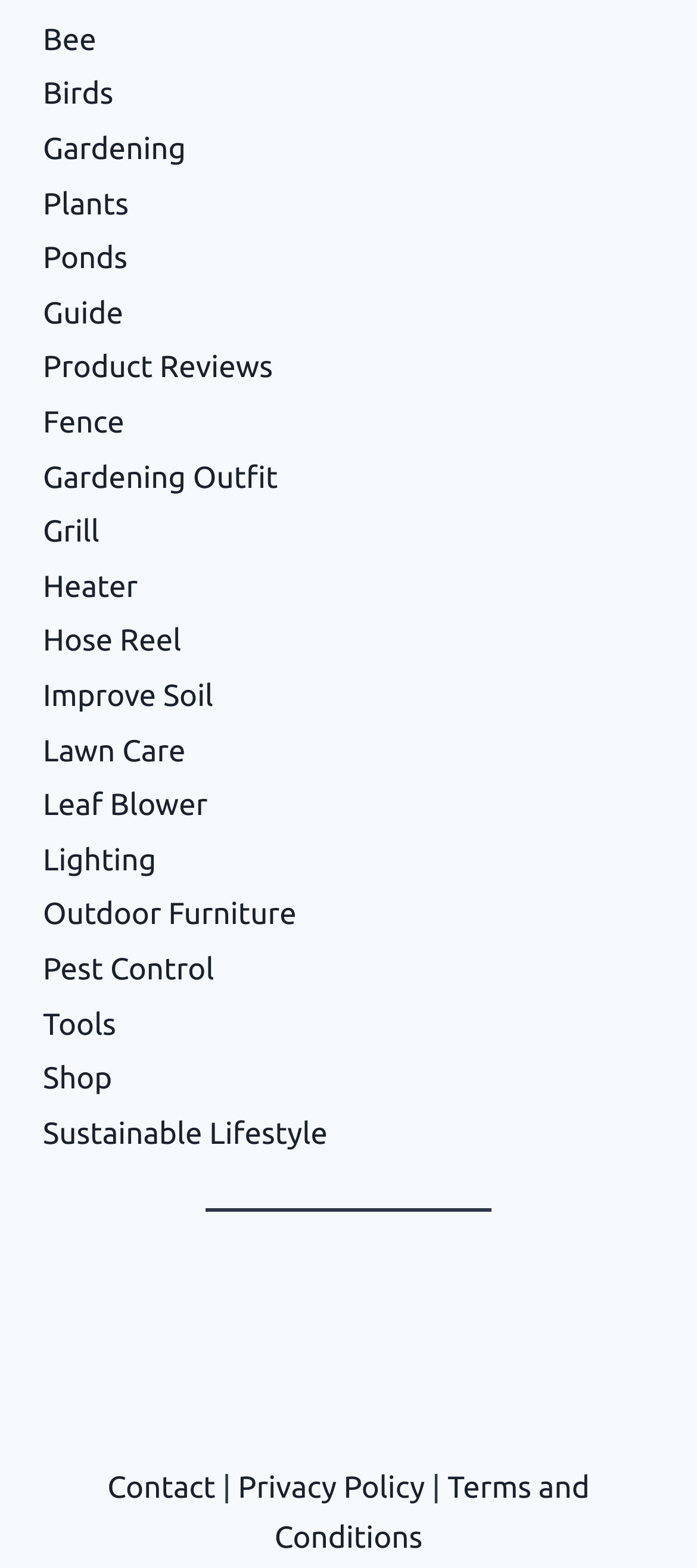Using the information shown in the image, answer the question with as much detail as possible: What is the first link on the webpage?

The first link on the webpage is 'Bee' which is located at the top left corner of the webpage with a bounding box of [0.062, 0.015, 0.138, 0.036].